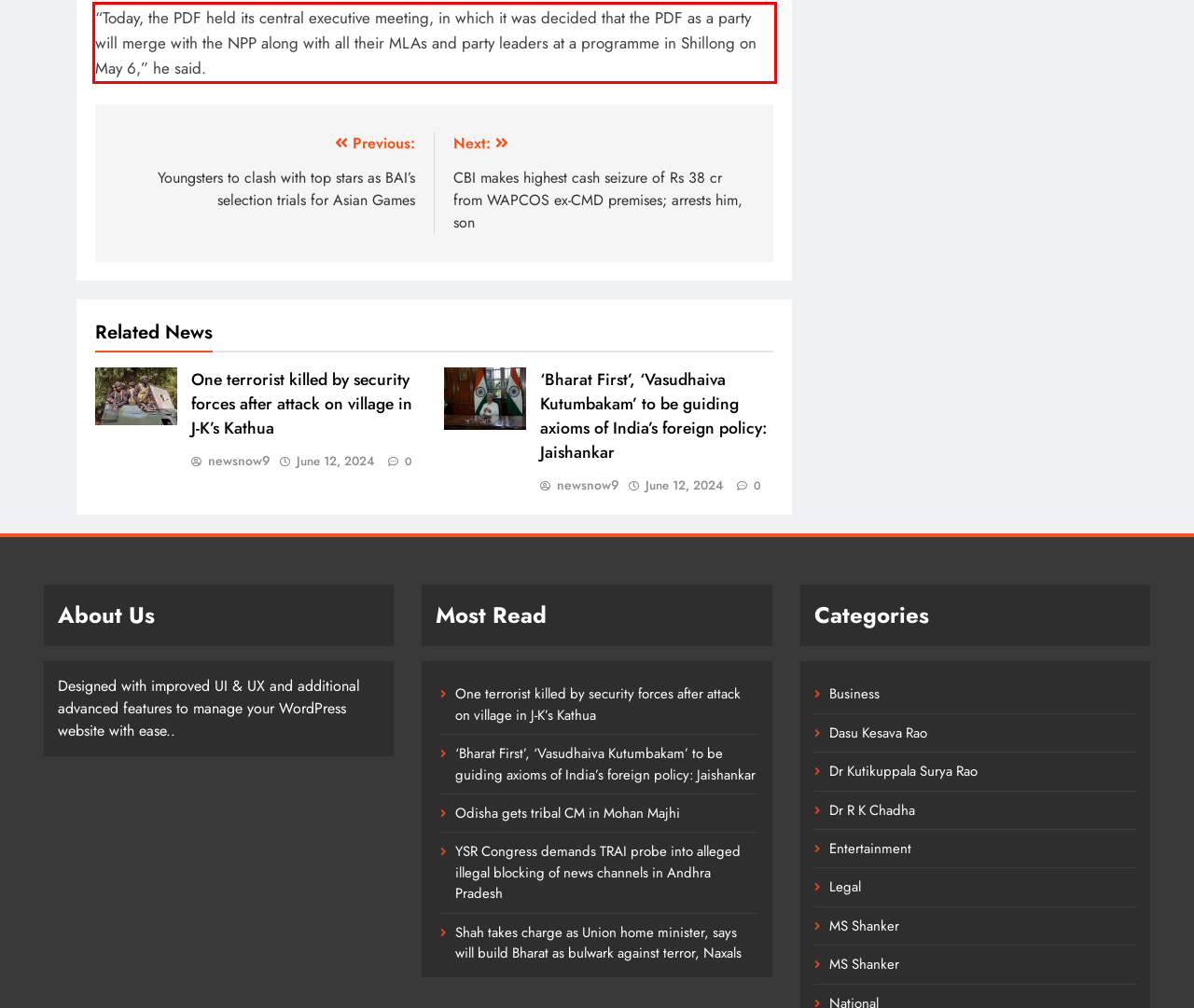Using the provided screenshot of a webpage, recognize and generate the text found within the red rectangle bounding box.

“Today, the PDF held its central executive meeting, in which it was decided that the PDF as a party will merge with the NPP along with all their MLAs and party leaders at a programme in Shillong on May 6,” he said.